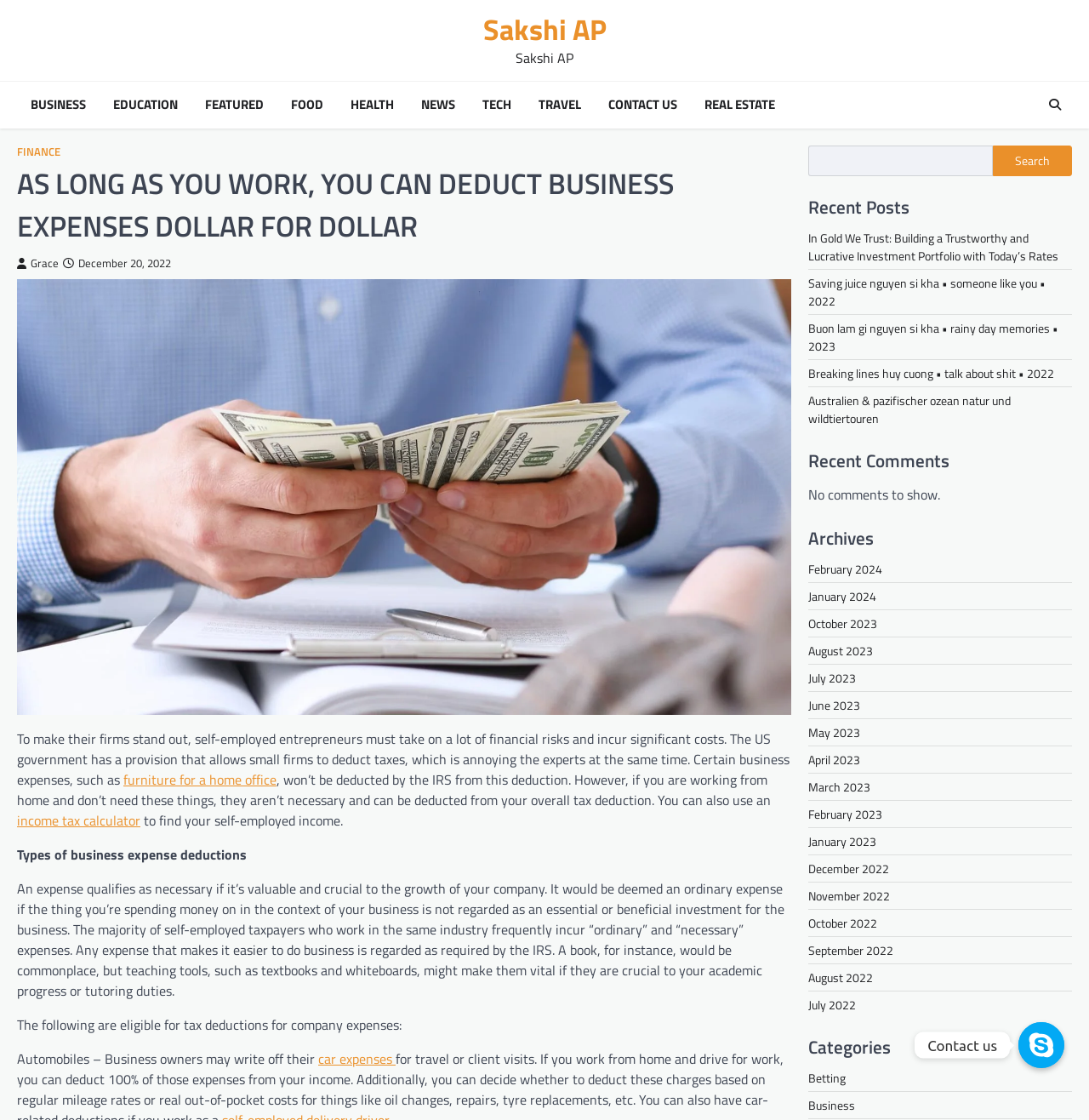Please locate the bounding box coordinates for the element that should be clicked to achieve the following instruction: "Click on the 'CONTACT US' link". Ensure the coordinates are given as four float numbers between 0 and 1, i.e., [left, top, right, bottom].

[0.552, 0.085, 0.628, 0.102]